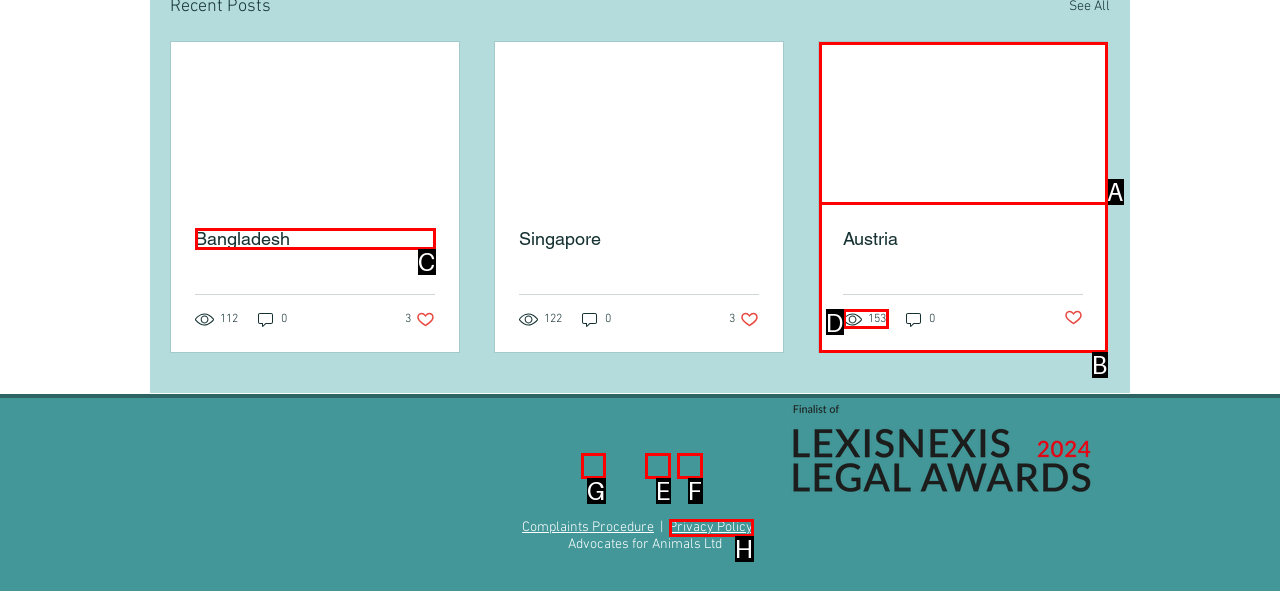Tell me which letter corresponds to the UI element that will allow you to Go to LinkedIn. Answer with the letter directly.

G